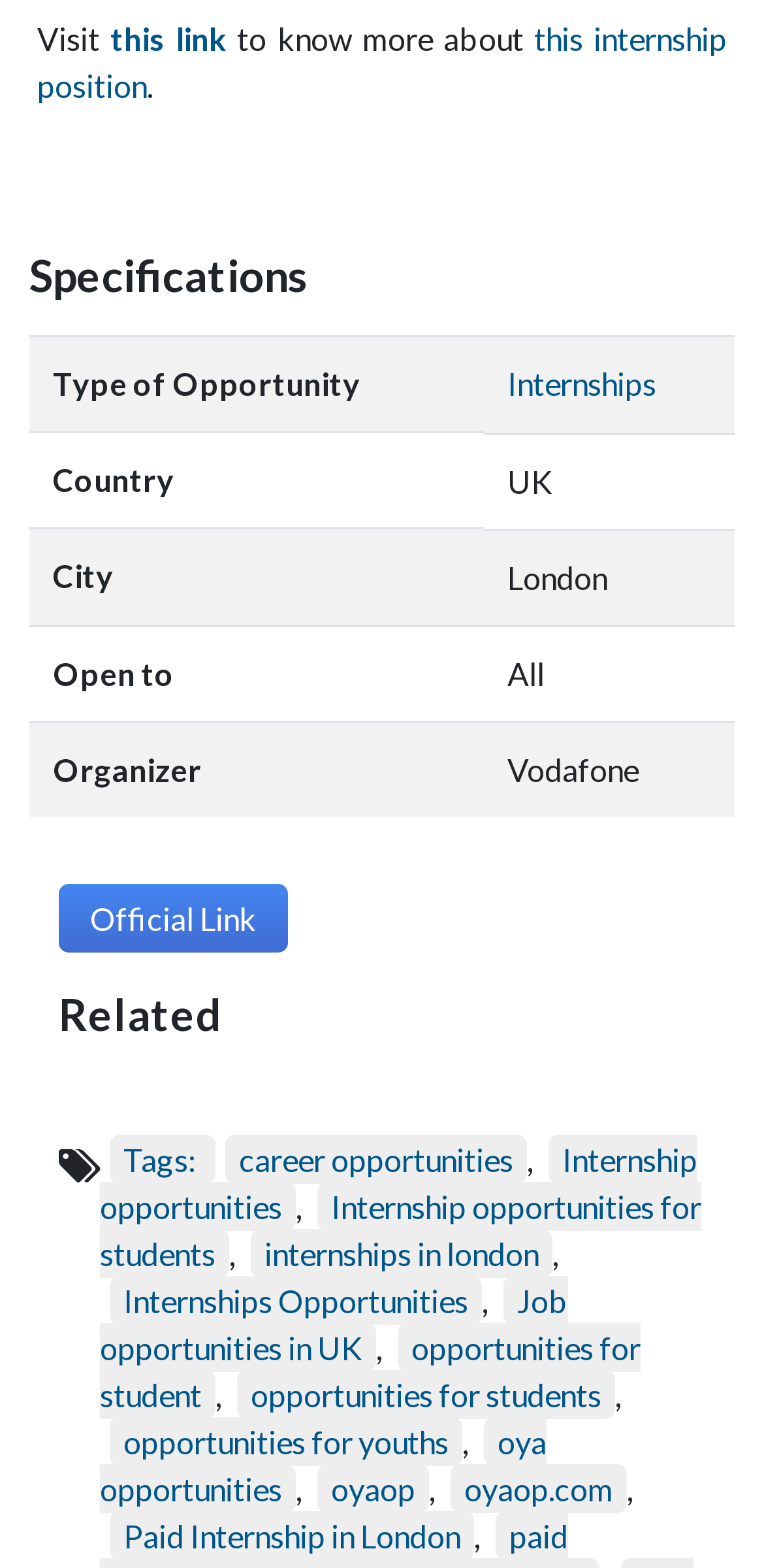Based on the image, provide a detailed response to the question:
What type of opportunity is this?

This question can be answered by looking at the table under the 'Specifications' heading, where the 'Type of Opportunity' rowheader is paired with the gridcell 'Internships'. This indicates that the opportunity being described is an internship.